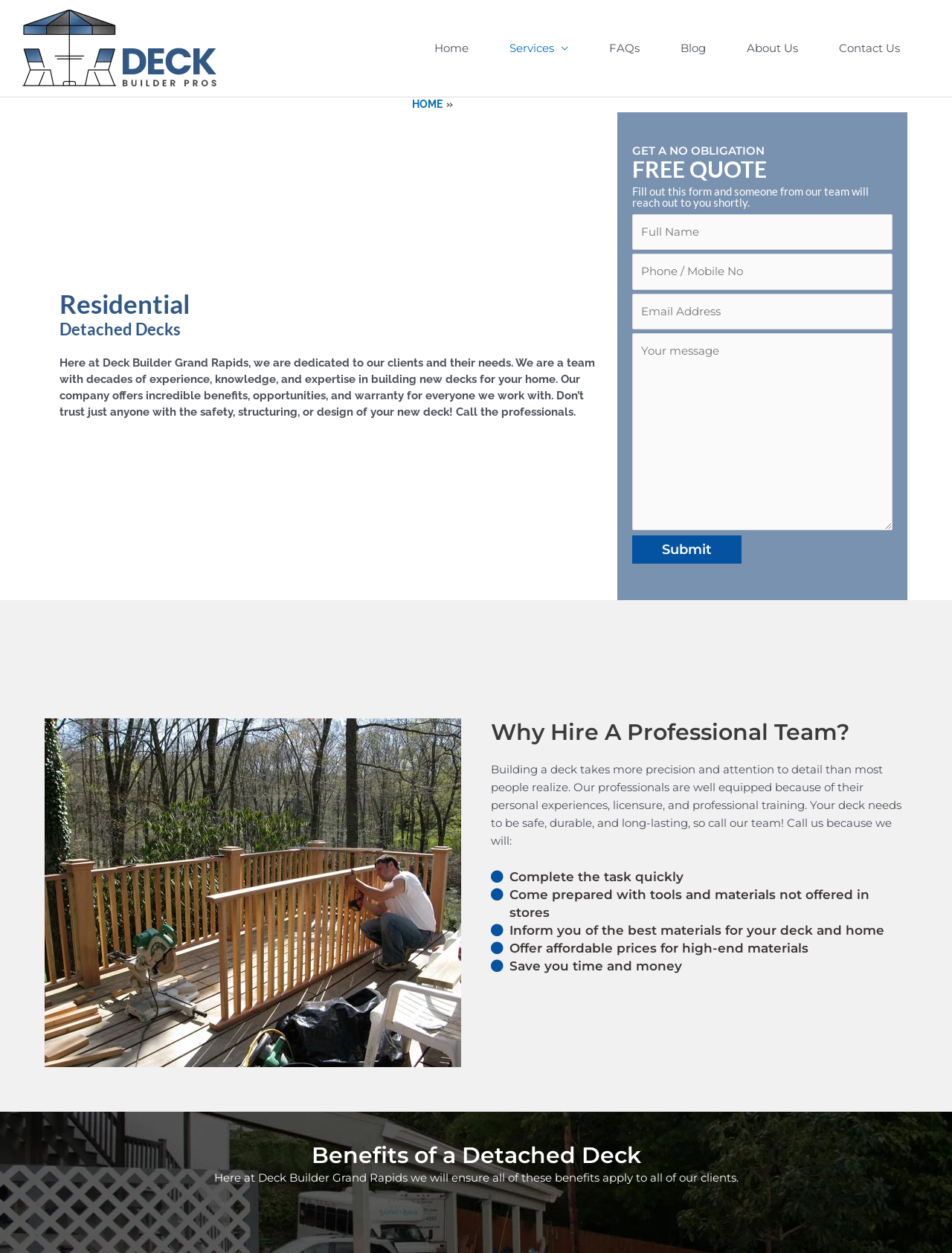Given the description: "name="your-name" placeholder="Full Name"", determine the bounding box coordinates of the UI element. The coordinates should be formatted as four float numbers between 0 and 1, [left, top, right, bottom].

[0.664, 0.171, 0.938, 0.199]